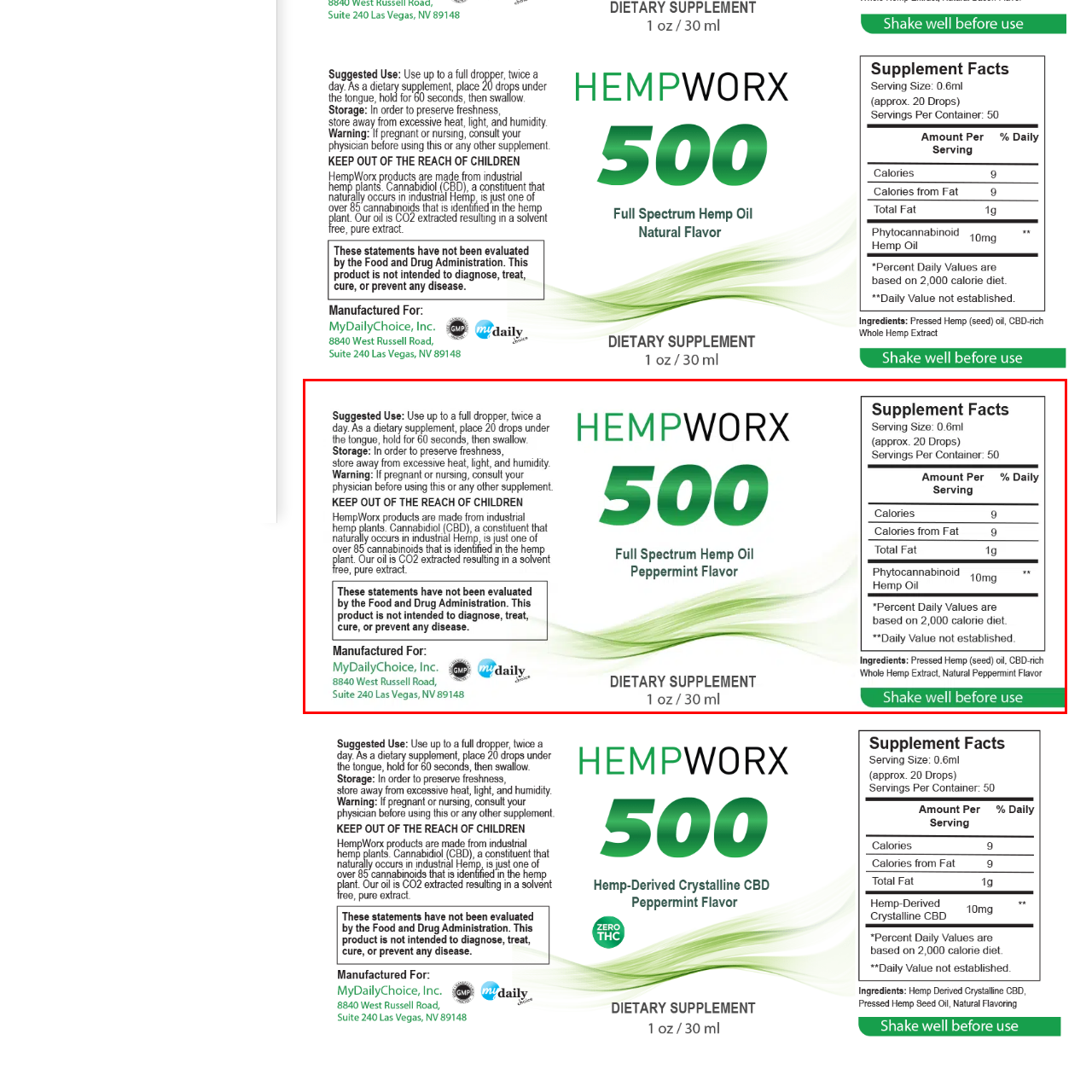What is the flavor of the hemp oil?
Check the content within the red bounding box and give a brief answer in one word or a short phrase.

Peppermint